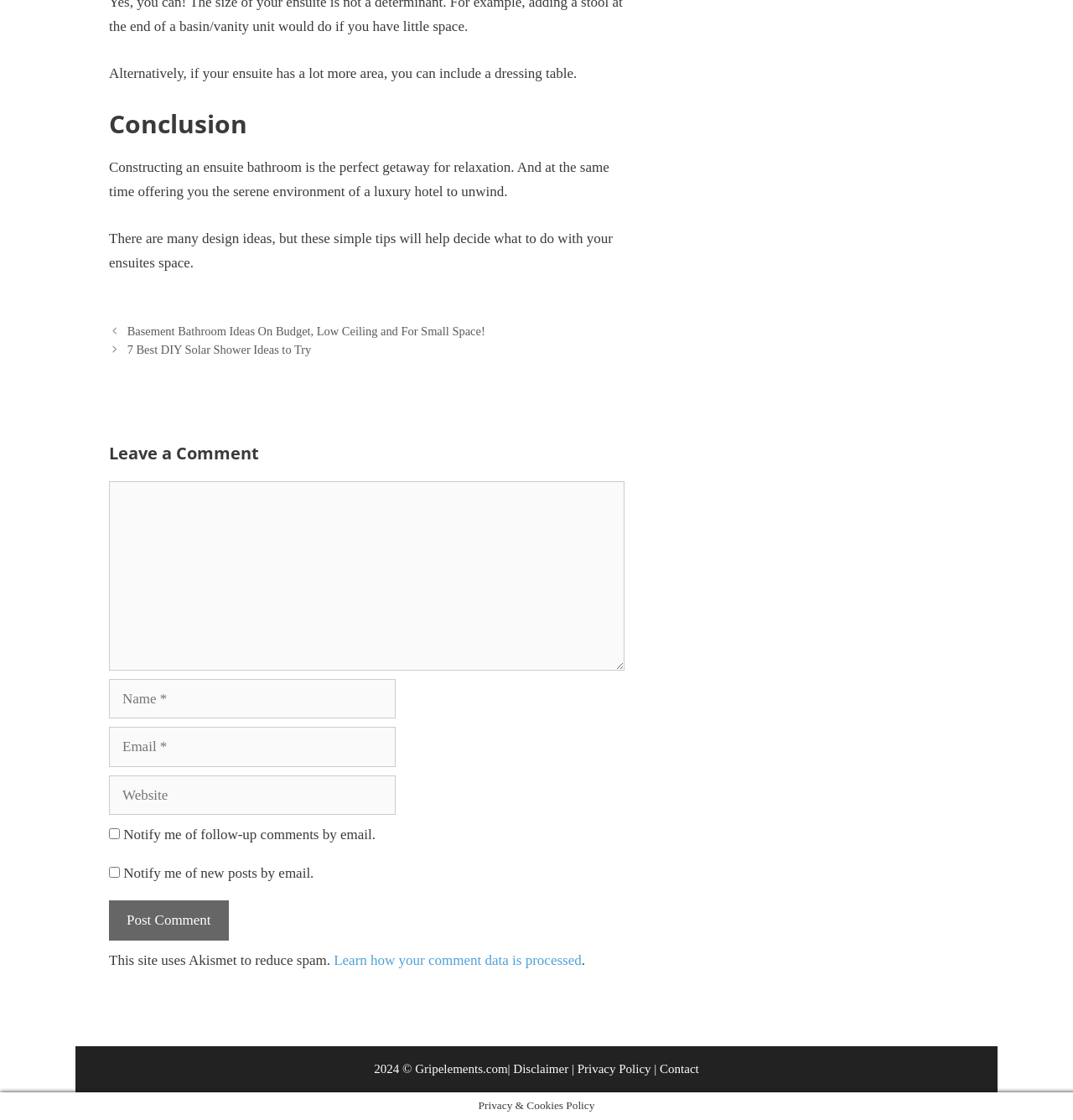Look at the image and answer the question in detail:
What is the name of the website?

The webpage has a footer section that displays the website's name, '2024 © Gripelements.com', indicating that the website's name is Gripelements.com.